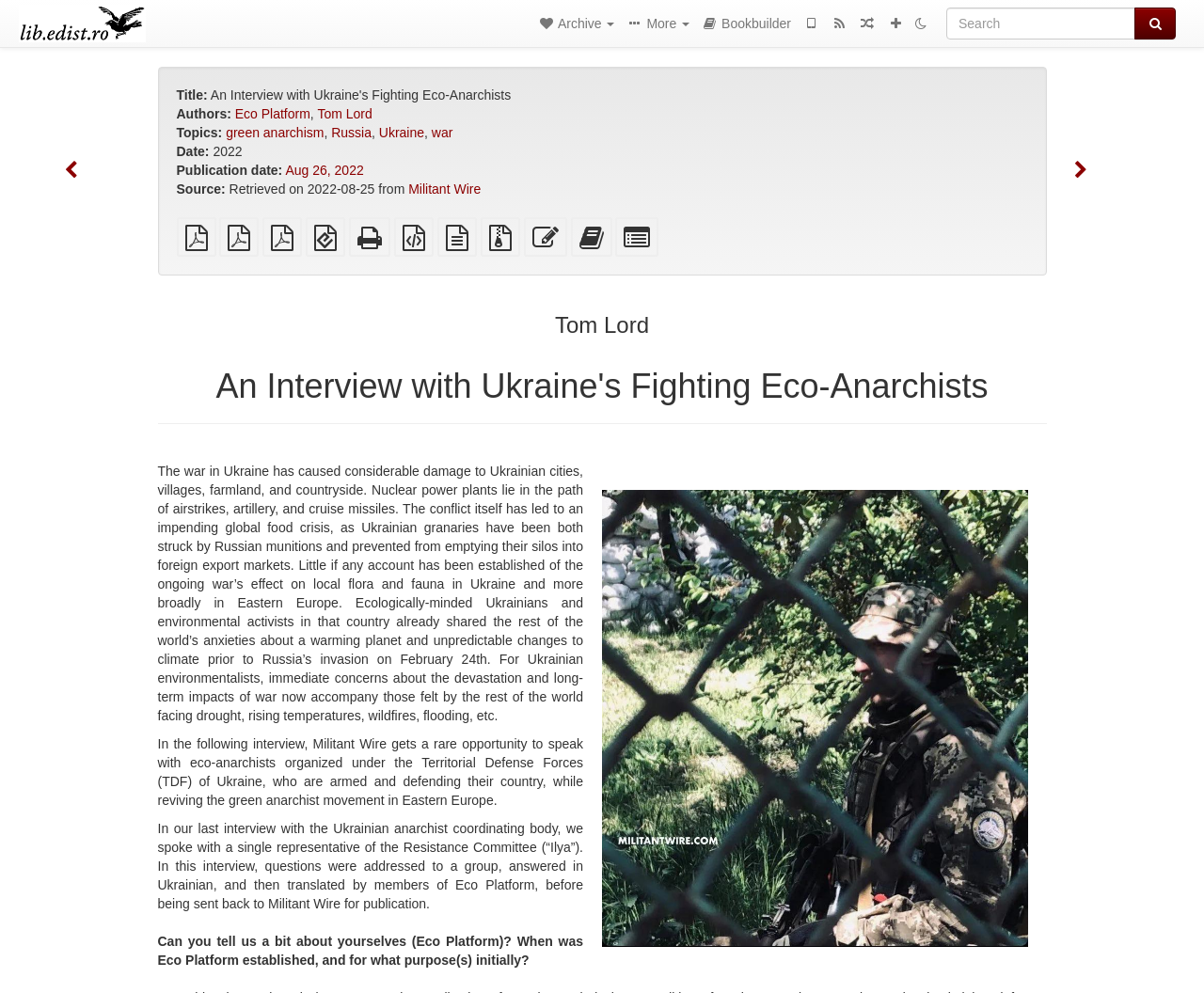Answer this question using a single word or a brief phrase:
How many PDF options are available?

3